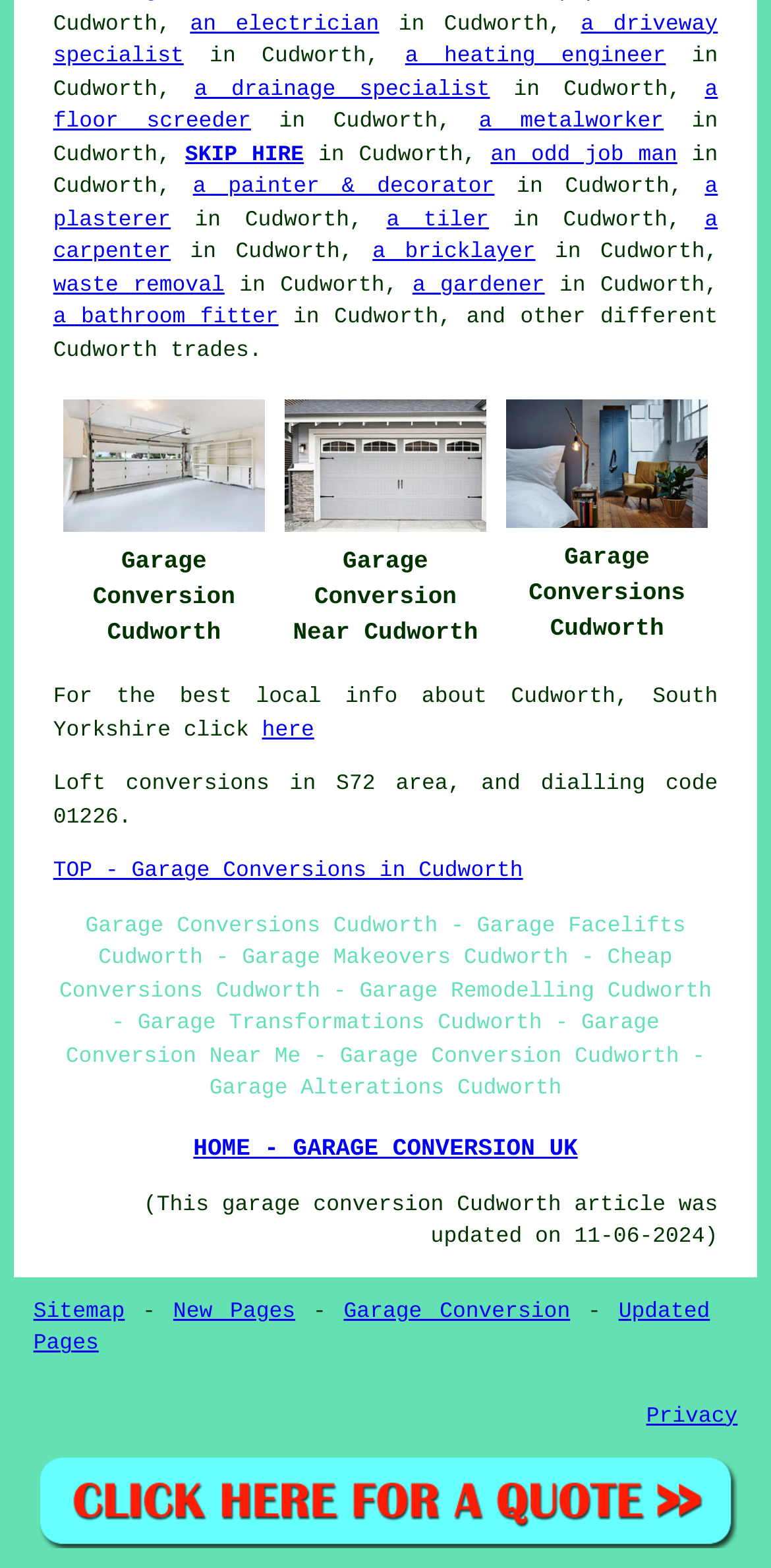Determine the bounding box coordinates of the section I need to click to execute the following instruction: "click on 'here'". Provide the coordinates as four float numbers between 0 and 1, i.e., [left, top, right, bottom].

[0.34, 0.459, 0.408, 0.474]